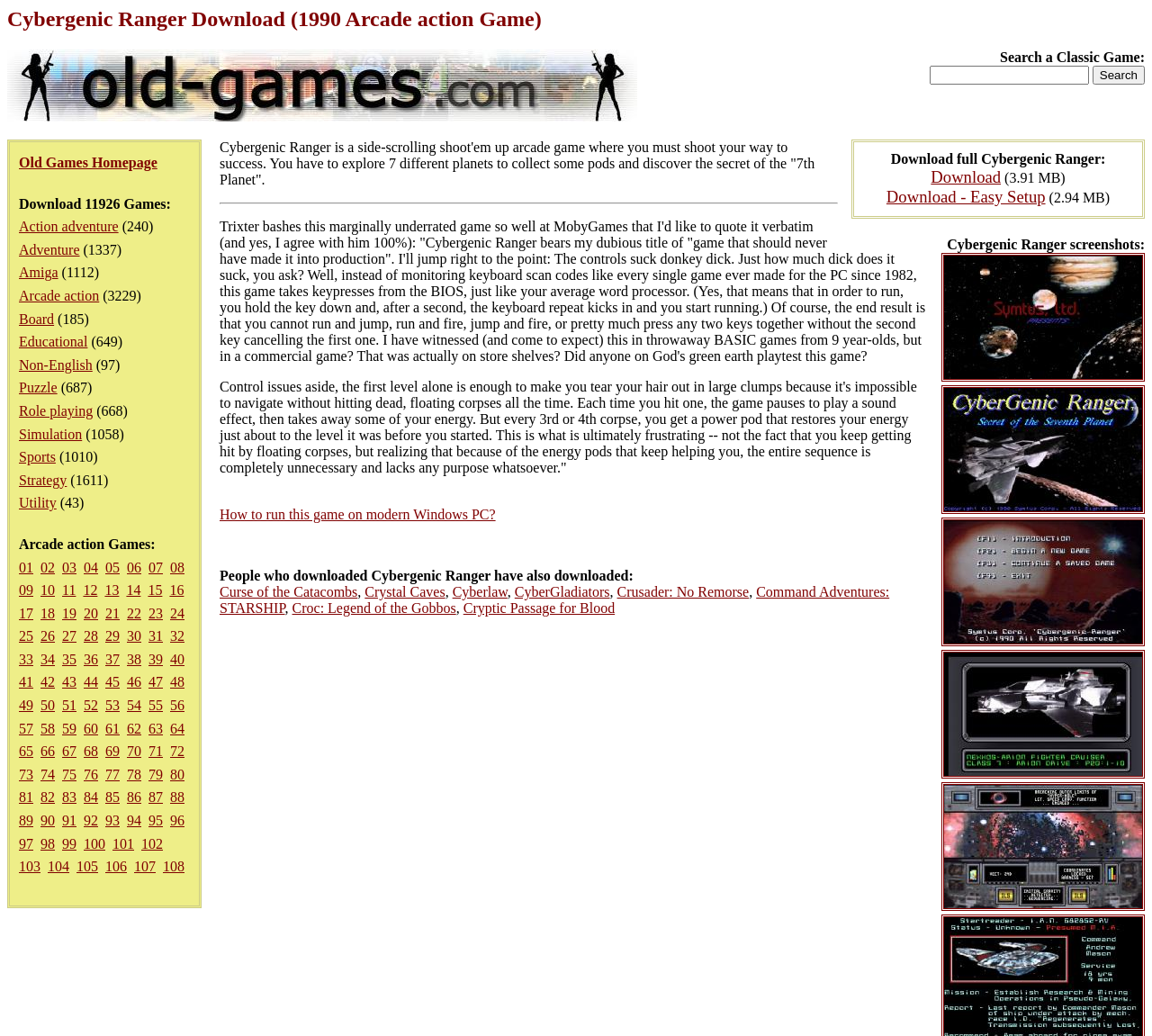Find the bounding box coordinates of the UI element according to this description: "Croc: Legend of the Gobbos".

[0.254, 0.579, 0.396, 0.594]